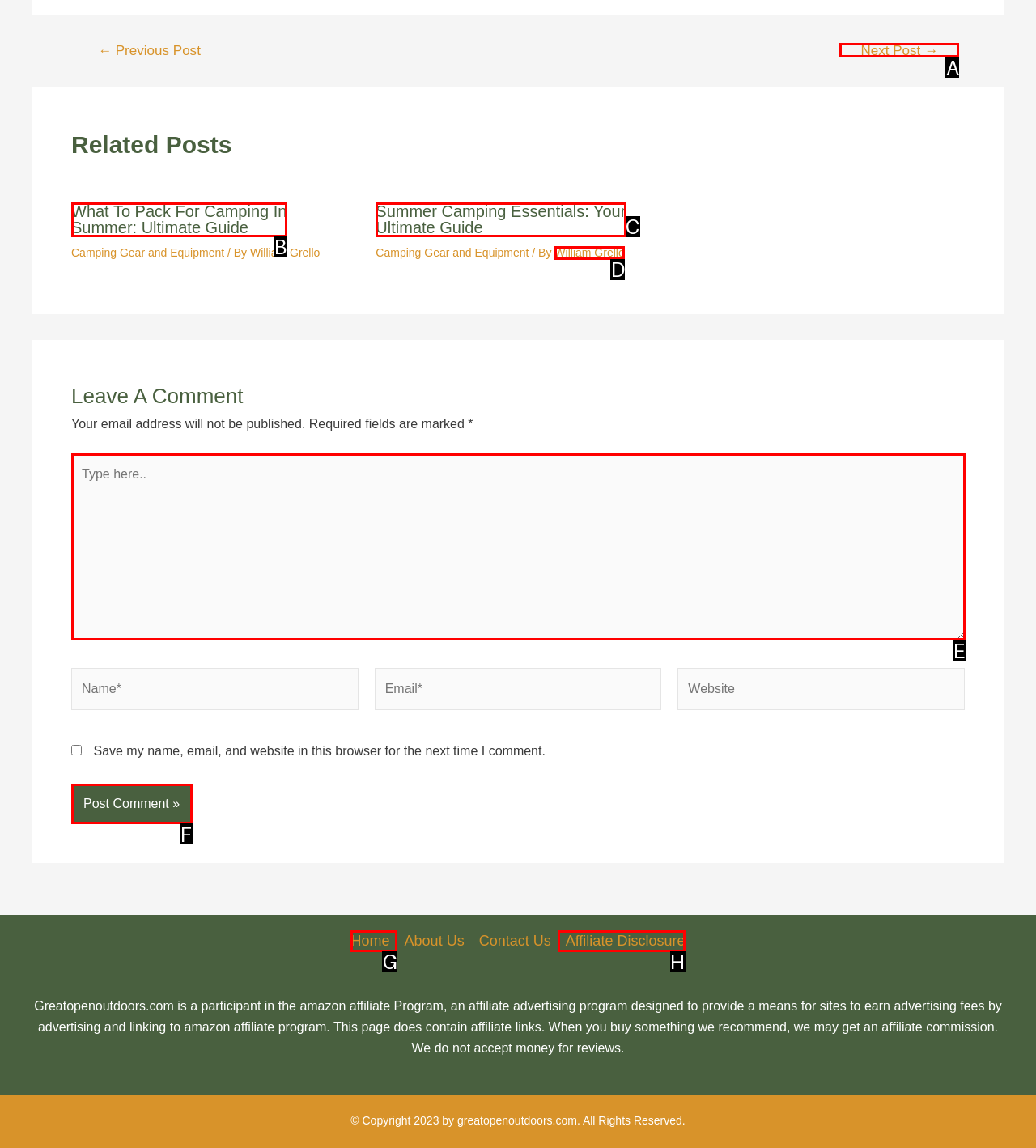Identify the letter of the UI element that corresponds to: Home
Respond with the letter of the option directly.

G